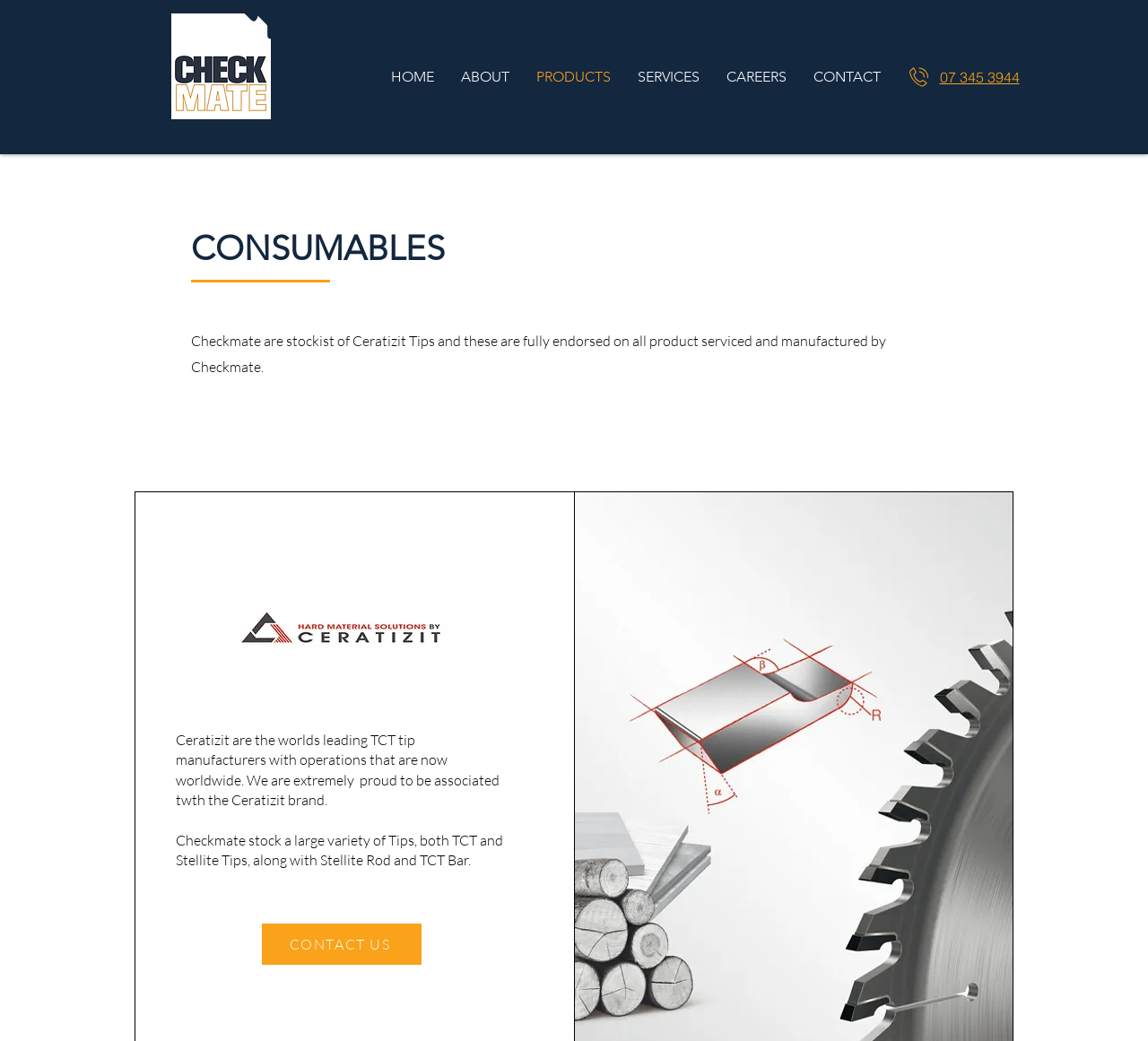Please specify the bounding box coordinates of the element that should be clicked to execute the given instruction: 'view Ceratizit products'. Ensure the coordinates are four float numbers between 0 and 1, expressed as [left, top, right, bottom].

[0.177, 0.568, 0.417, 0.652]